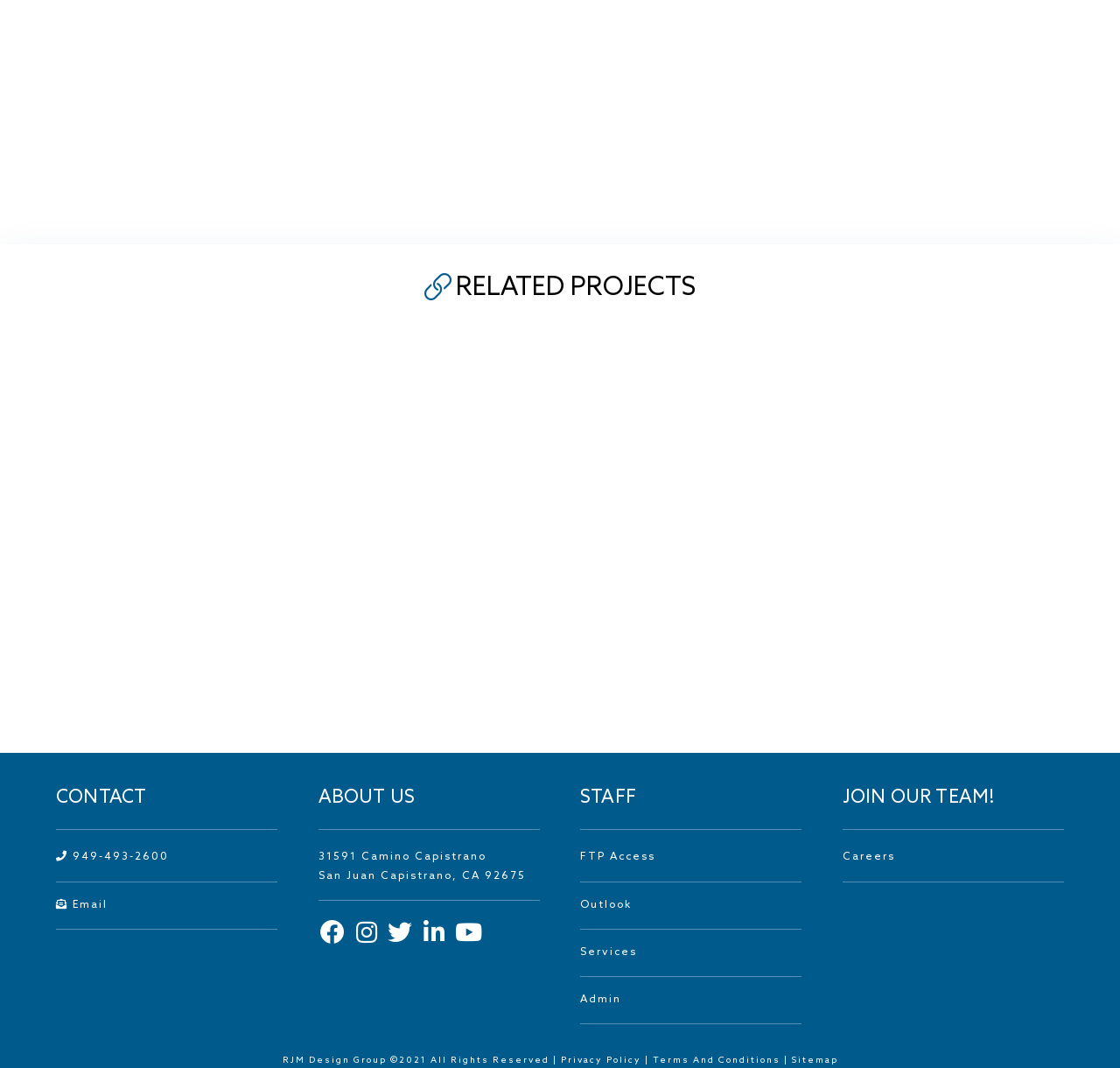Show the bounding box coordinates of the region that should be clicked to follow the instruction: "View the Folsom City Zoo Sanctuary Black Bear Exhibit project."

[0.01, 0.528, 0.247, 0.691]